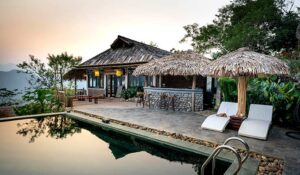What style is the main house designed in?
Using the visual information, answer the question in a single word or phrase.

Rustic yet stylish